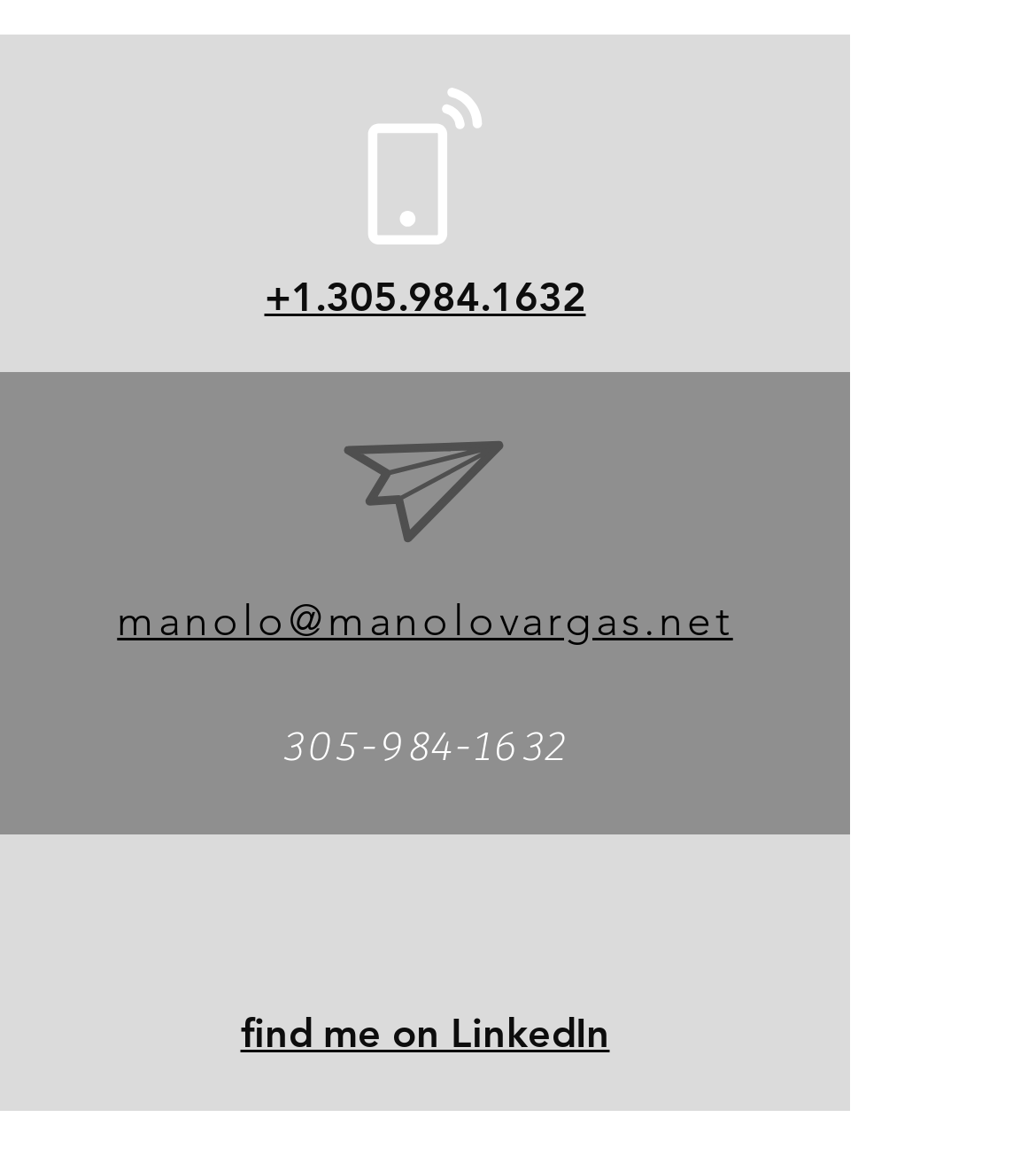Provide the bounding box coordinates of the HTML element this sentence describes: "aria-label="LinkedIn"". The bounding box coordinates consist of four float numbers between 0 and 1, i.e., [left, top, right, bottom].

[0.367, 0.767, 0.456, 0.848]